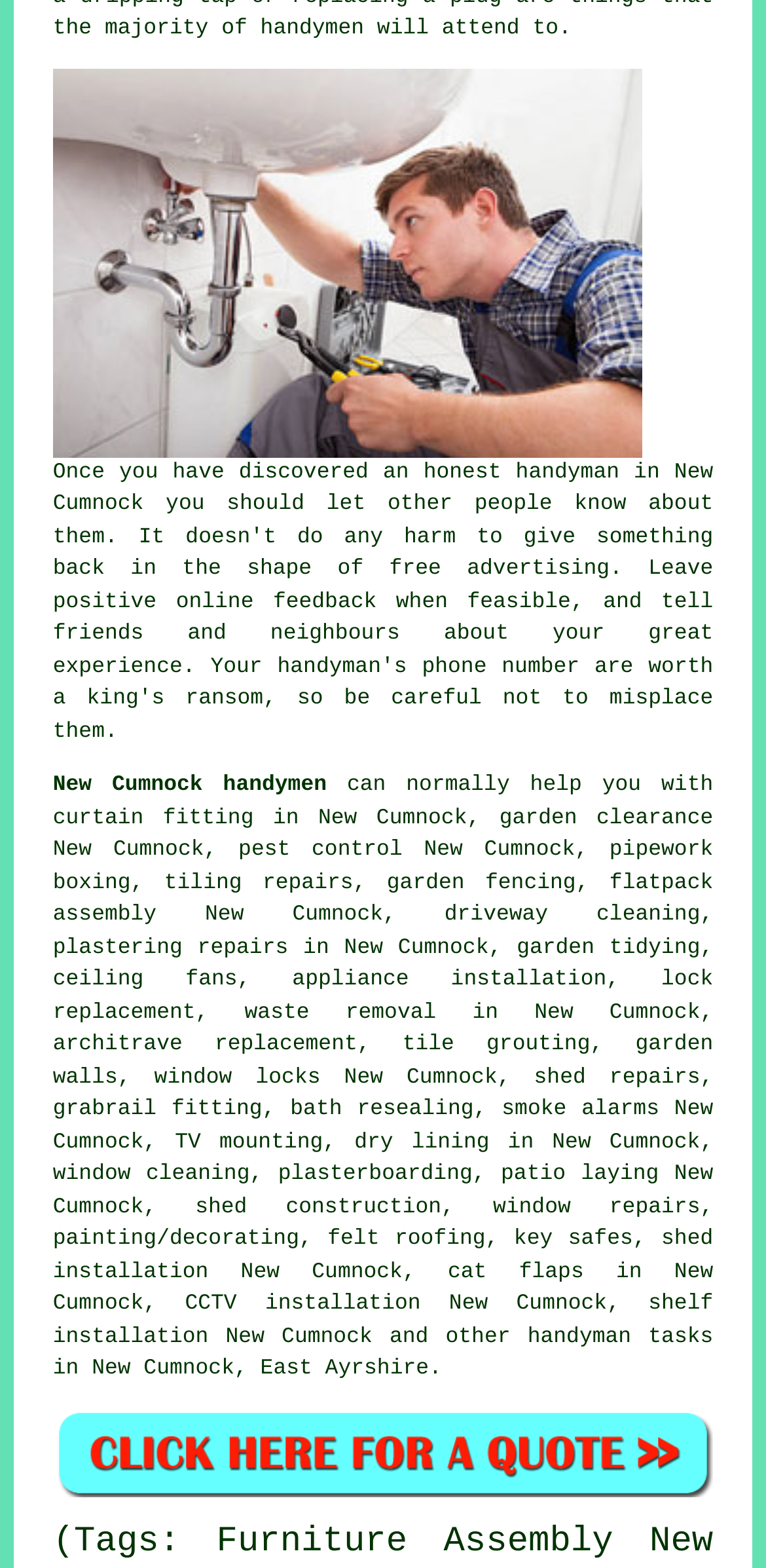Indicate the bounding box coordinates of the element that needs to be clicked to satisfy the following instruction: "Click on the link to get a rated handyman in New Cumnock". The coordinates should be four float numbers between 0 and 1, i.e., [left, top, right, bottom].

[0.069, 0.937, 0.931, 0.962]